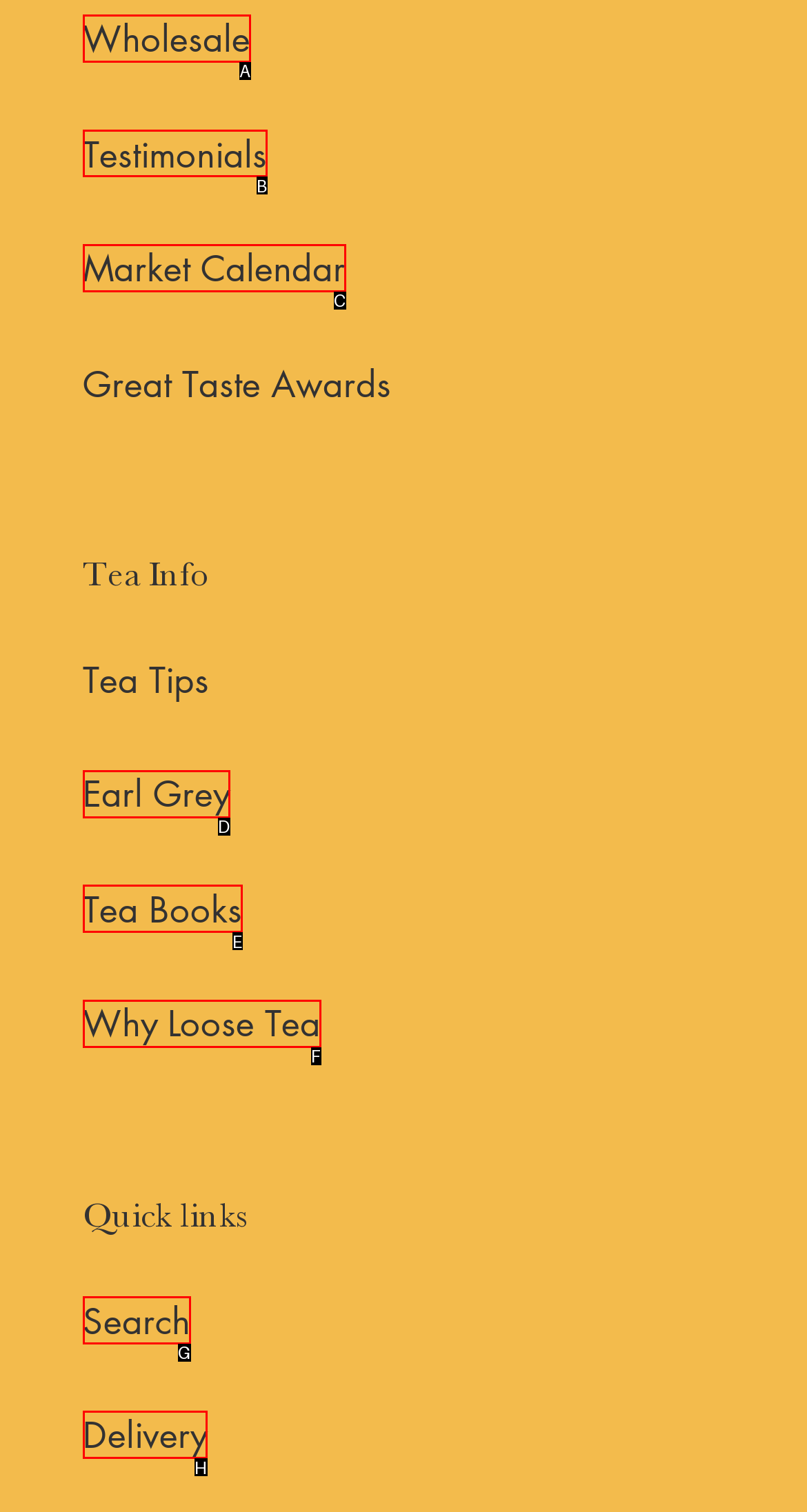Select the HTML element that should be clicked to accomplish the task: Read testimonials Reply with the corresponding letter of the option.

B